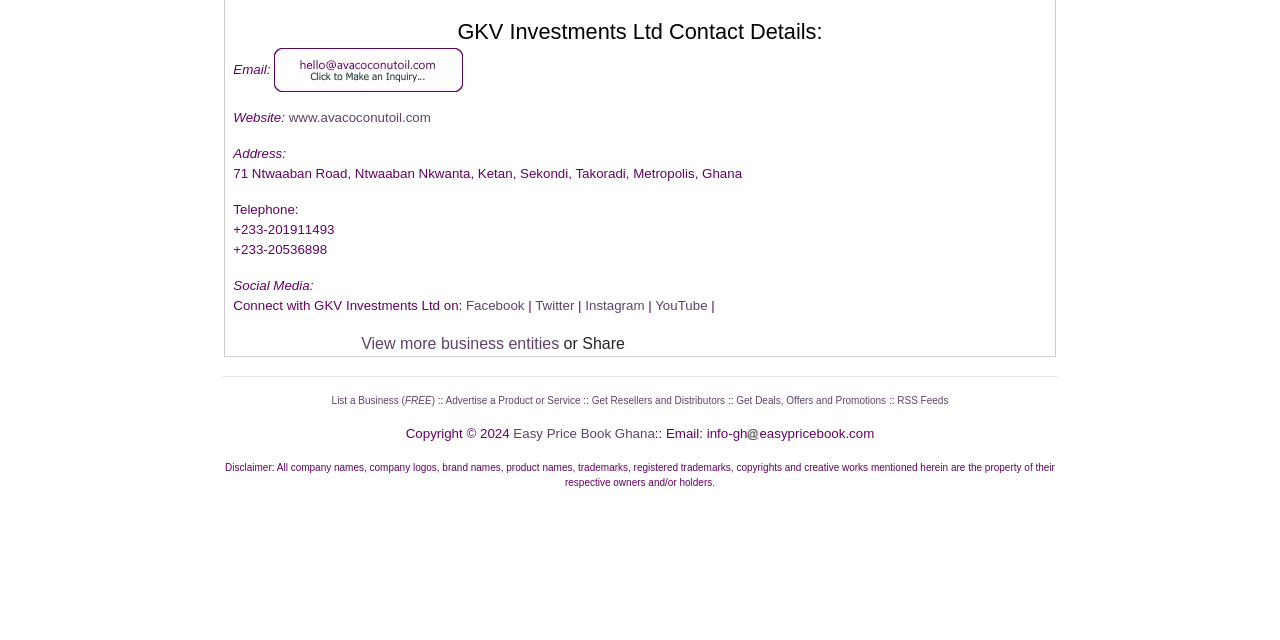Extract the bounding box coordinates for the described element: "Get Deals, Offers and Promotions". The coordinates should be represented as four float numbers between 0 and 1: [left, top, right, bottom].

[0.575, 0.617, 0.692, 0.634]